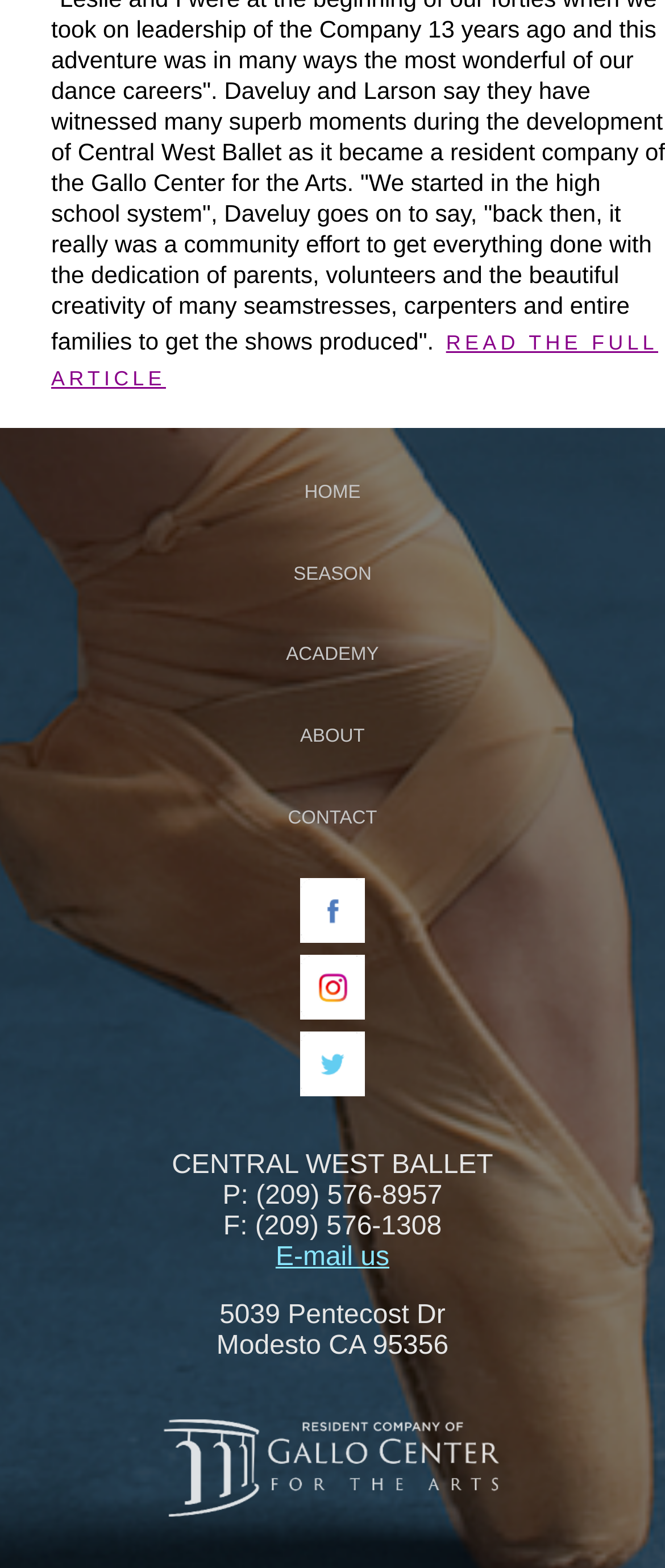Find the bounding box coordinates for the area that should be clicked to accomplish the instruction: "Click on 'HOME'".

[0.394, 0.294, 0.606, 0.325]